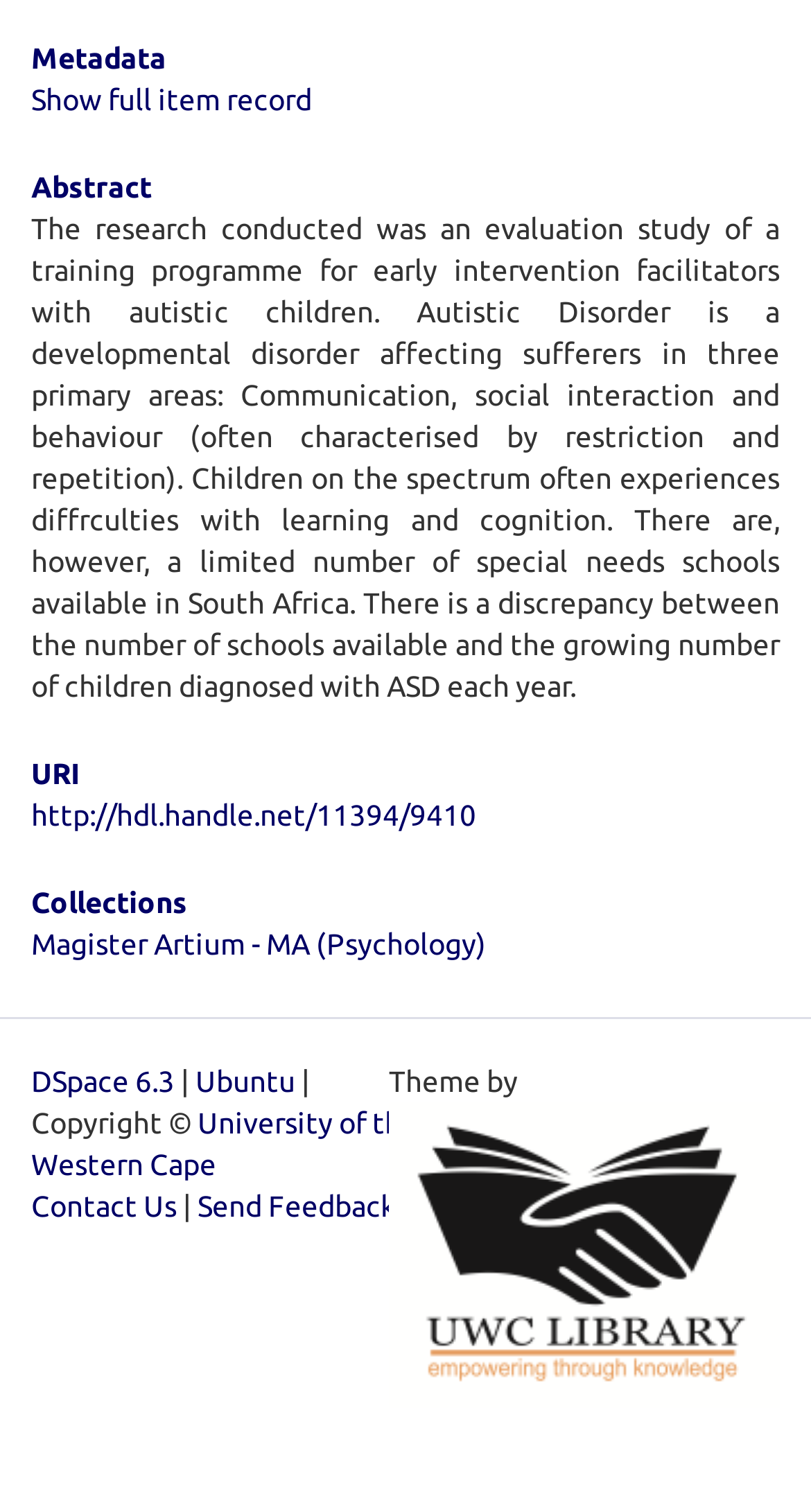Find and provide the bounding box coordinates for the UI element described here: "[ Previous ]". The coordinates should be given as four float numbers between 0 and 1: [left, top, right, bottom].

None